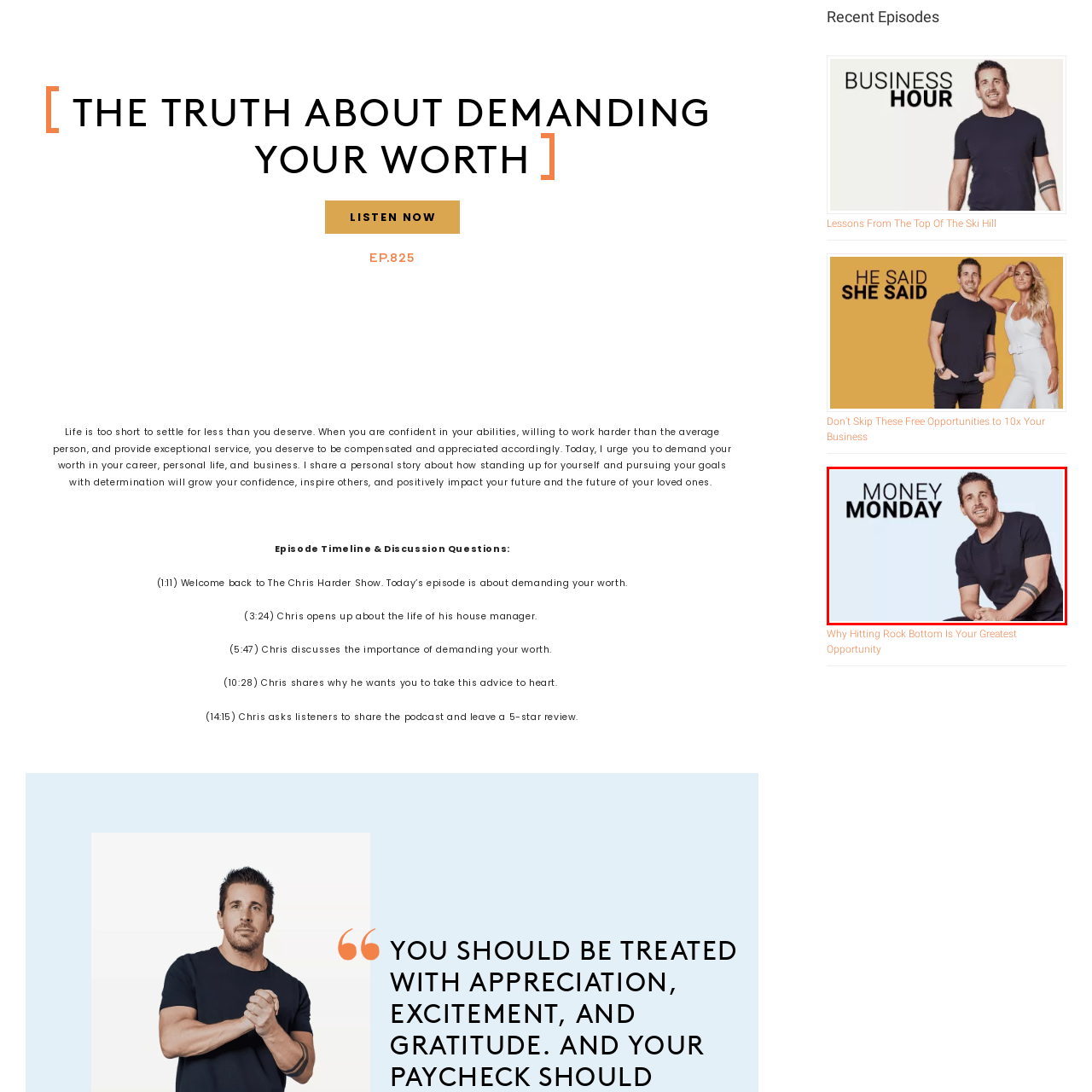Provide a thorough caption for the image that is surrounded by the red boundary.

The image features a smiling man wearing a dark t-shirt, seated against a light blue background. To the left, bold text reads "MONEY MONDAY," indicating the theme of a segment focused on financial advice or insights. This visual captures an engaging and approachable atmosphere, suggesting a focus on empowerment and personal finance discussions. The image likely connects to a podcast or content series that shares valuable tips for managing finances effectively, aligning with a broader narrative about self-worth and professional growth.